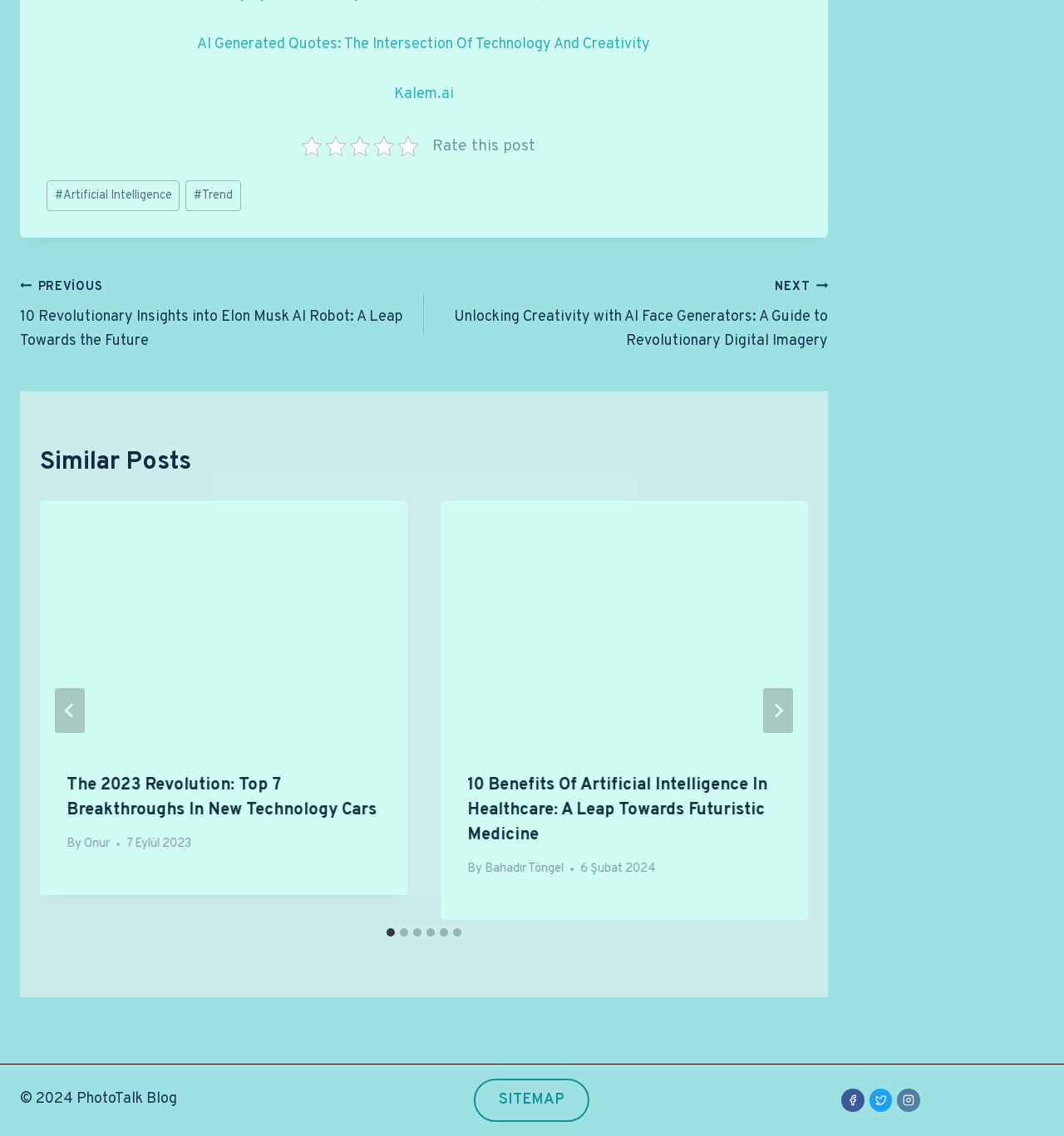Answer the question with a brief word or phrase:
How many slides are there in the similar posts section?

6